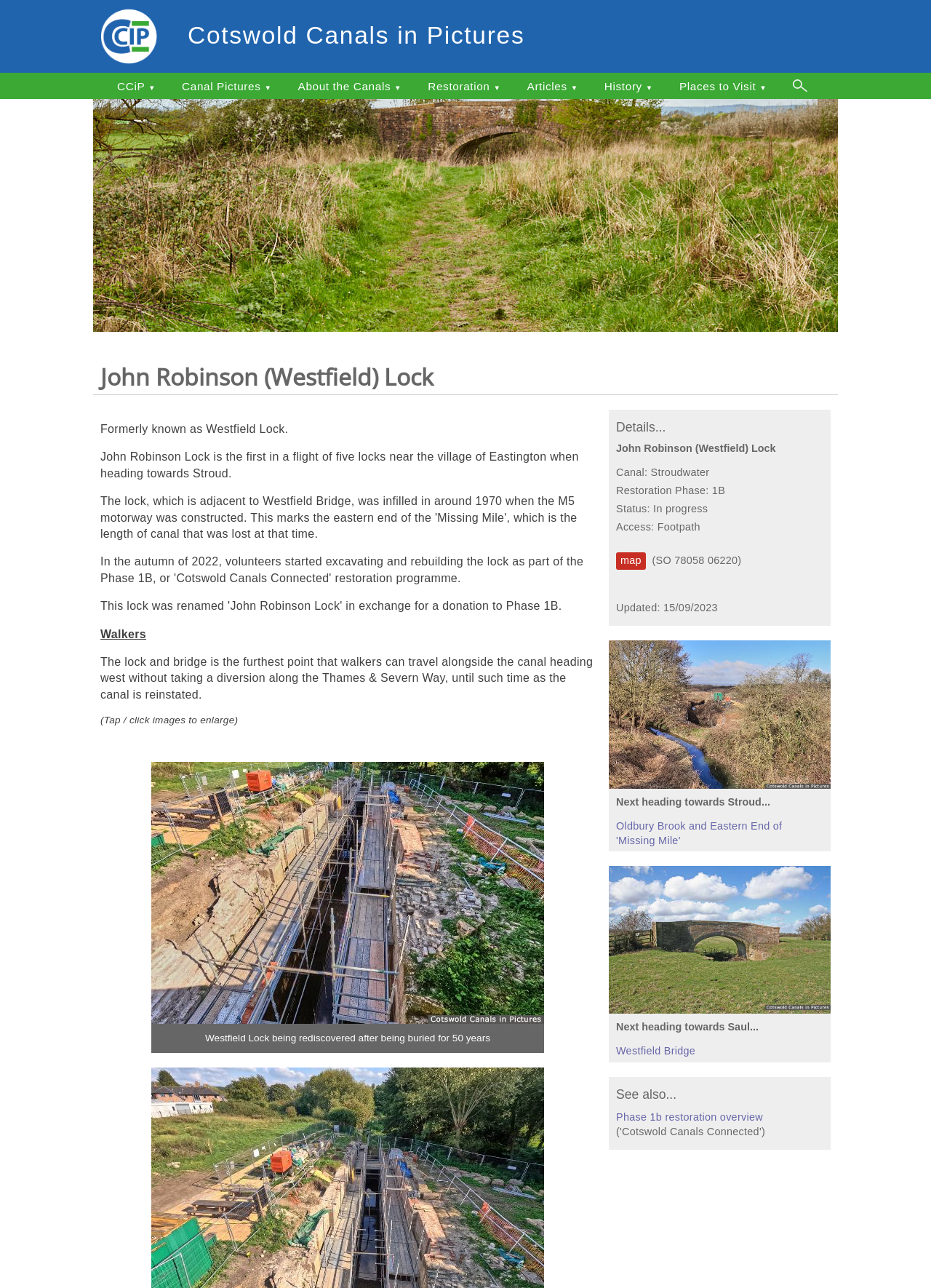Using the element description Got it, predict the bounding box coordinates for the UI element. Provide the coordinates in (top-left x, top-left y, bottom-right x, bottom-right y) format with values ranging from 0 to 1.

None